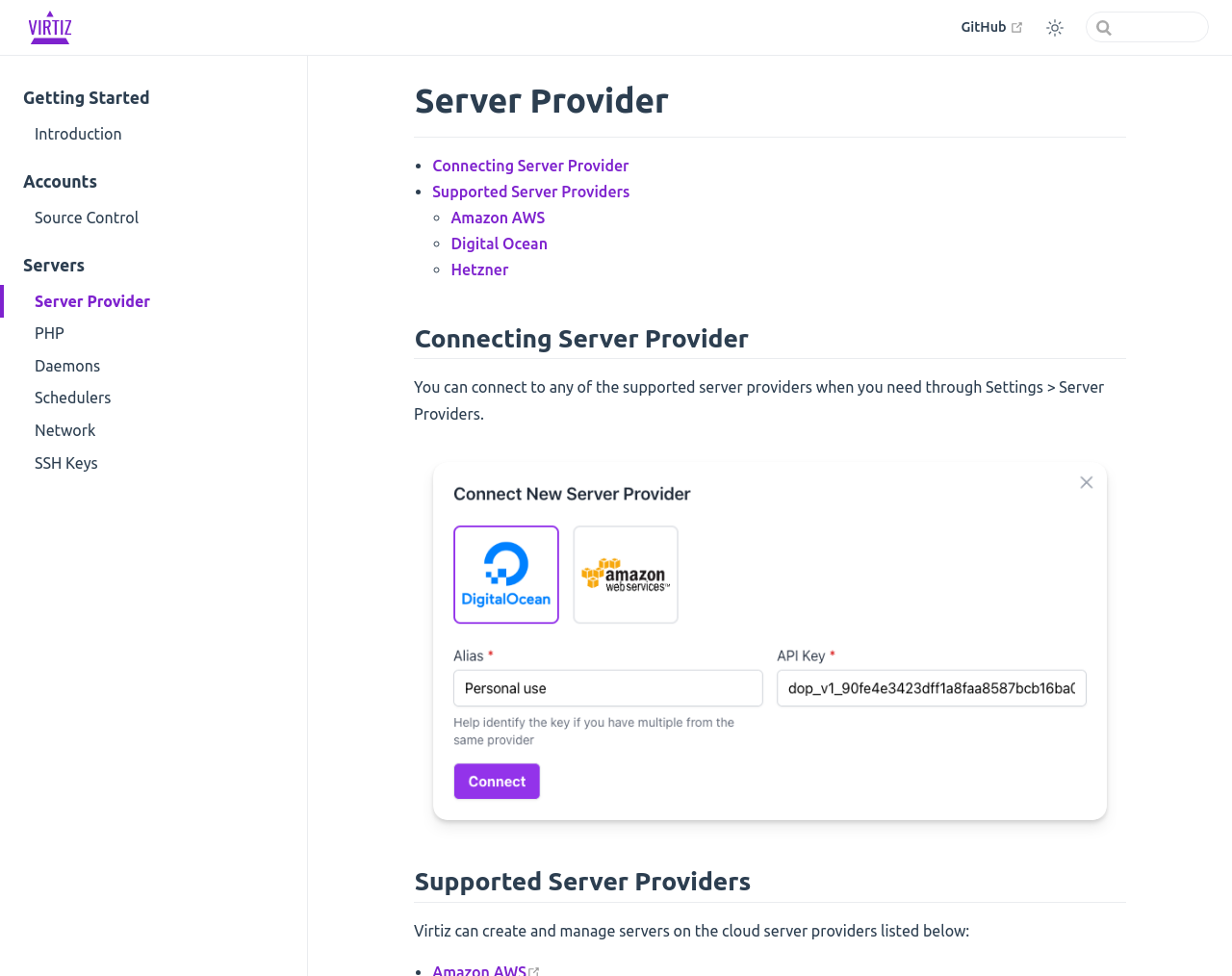What is the purpose of the search box?
Utilize the image to construct a detailed and well-explained answer.

The search box is located below the paragraph 'Getting Started', which suggests that the search box is used to search for topics related to getting started with the server provider. The search box is also placed above the links to various topics such as 'Introduction', 'Source Control', and 'Server Provider', implying that it is used to search for specific topics within these categories.